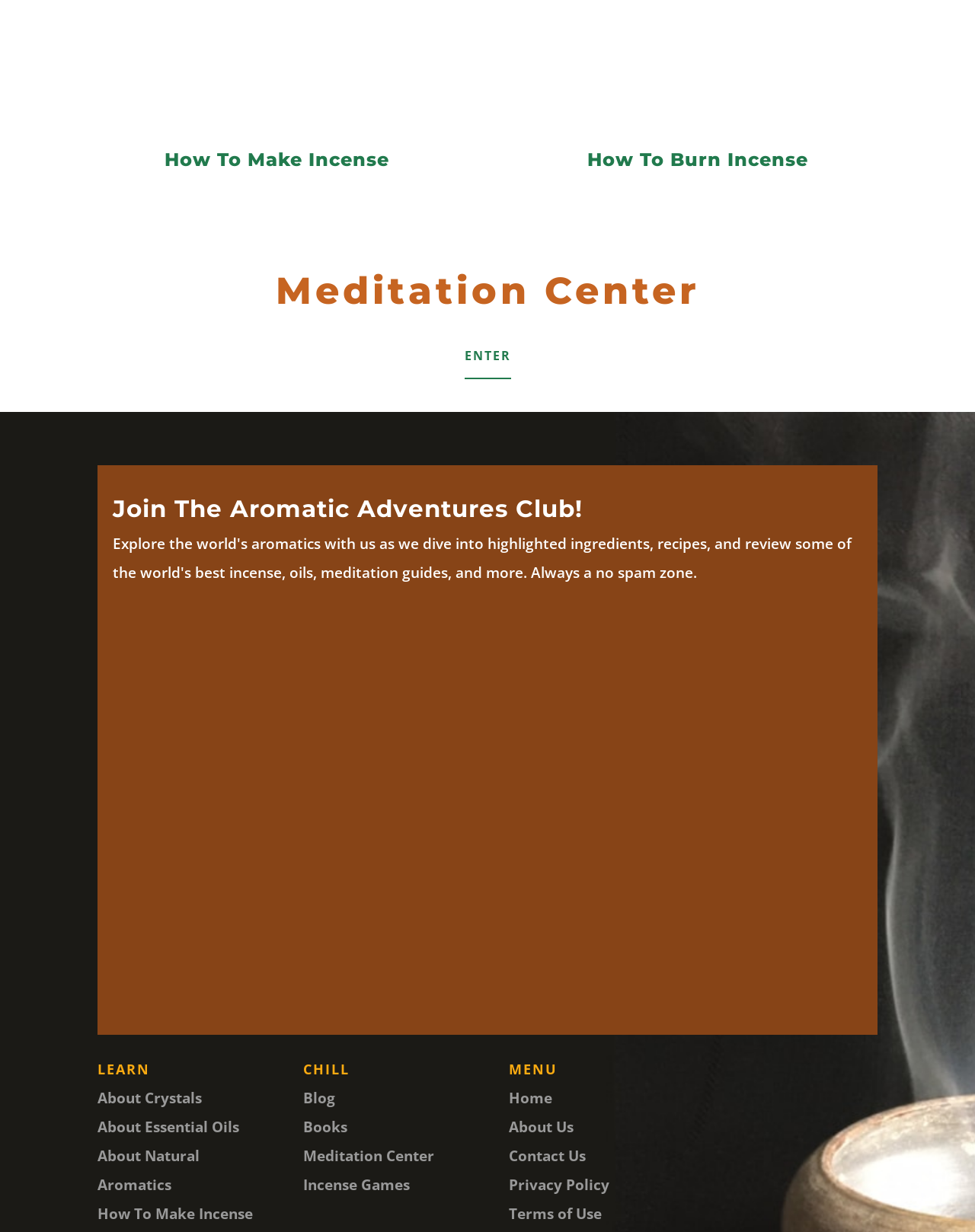What type of content is available in the 'CHILL' section?
Provide a concise answer using a single word or phrase based on the image.

Blog, books, and meditation